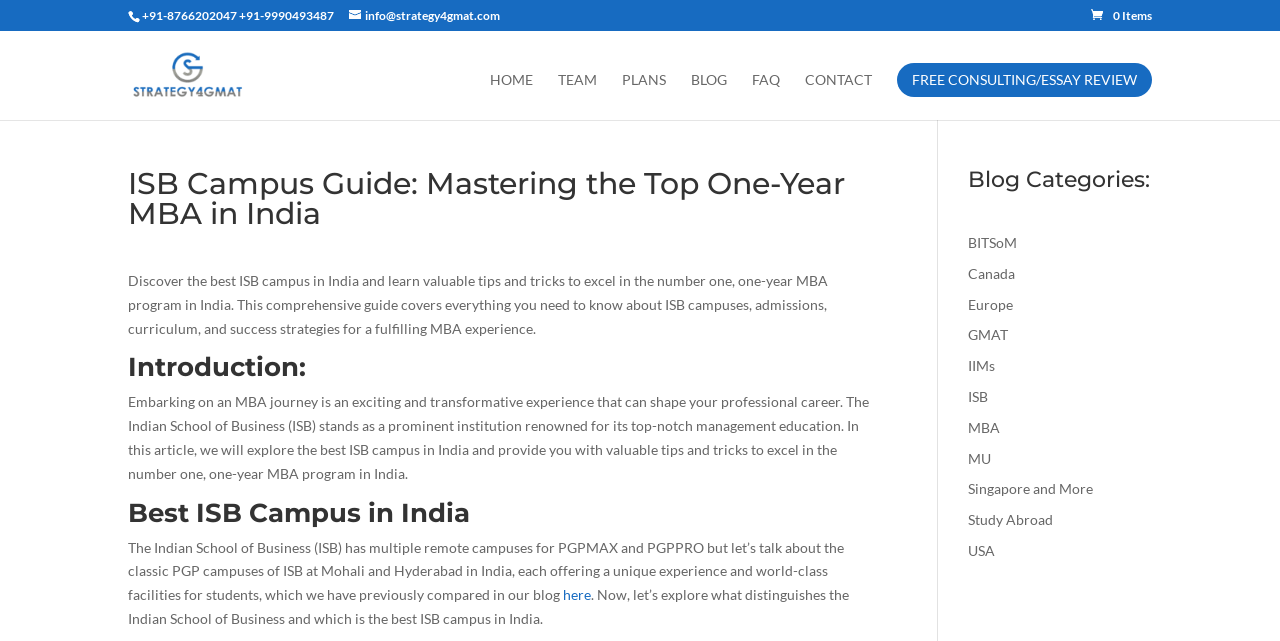Provide your answer to the question using just one word or phrase: What is the institution being discussed in the article?

Indian School of Business